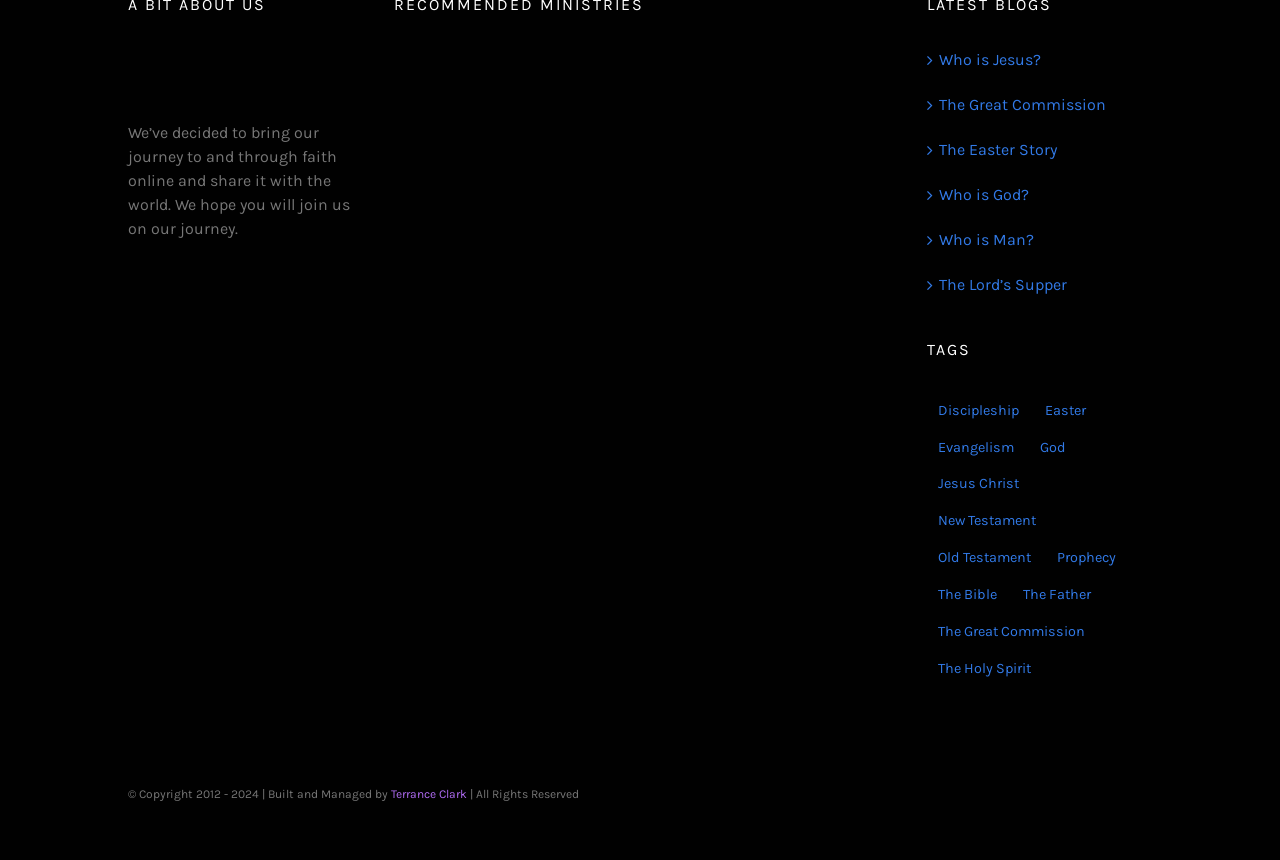Respond concisely with one word or phrase to the following query:
How many image elements are there on the webpage?

29